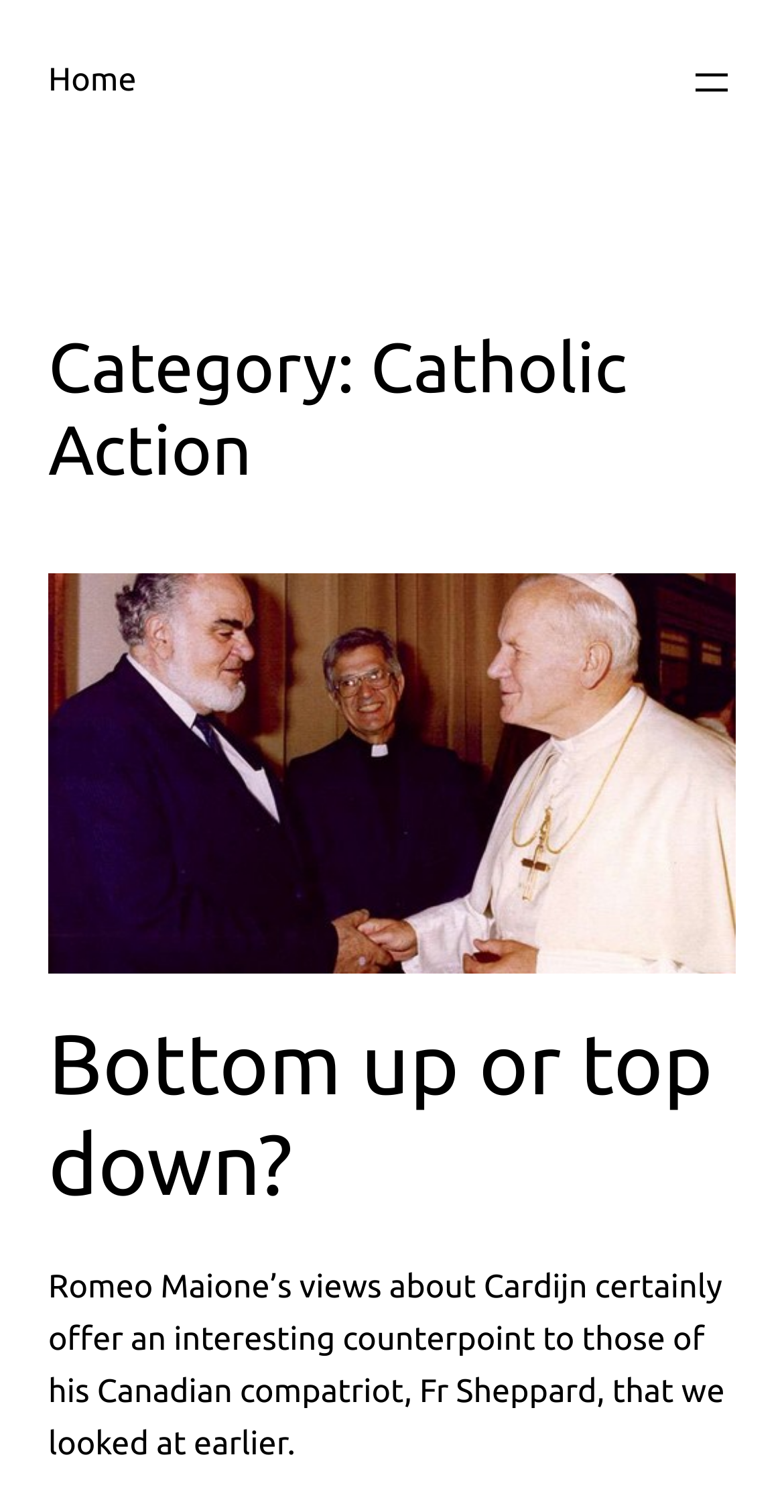Provide a short answer using a single word or phrase for the following question: 
What is the purpose of the button at the top right corner?

Open menu